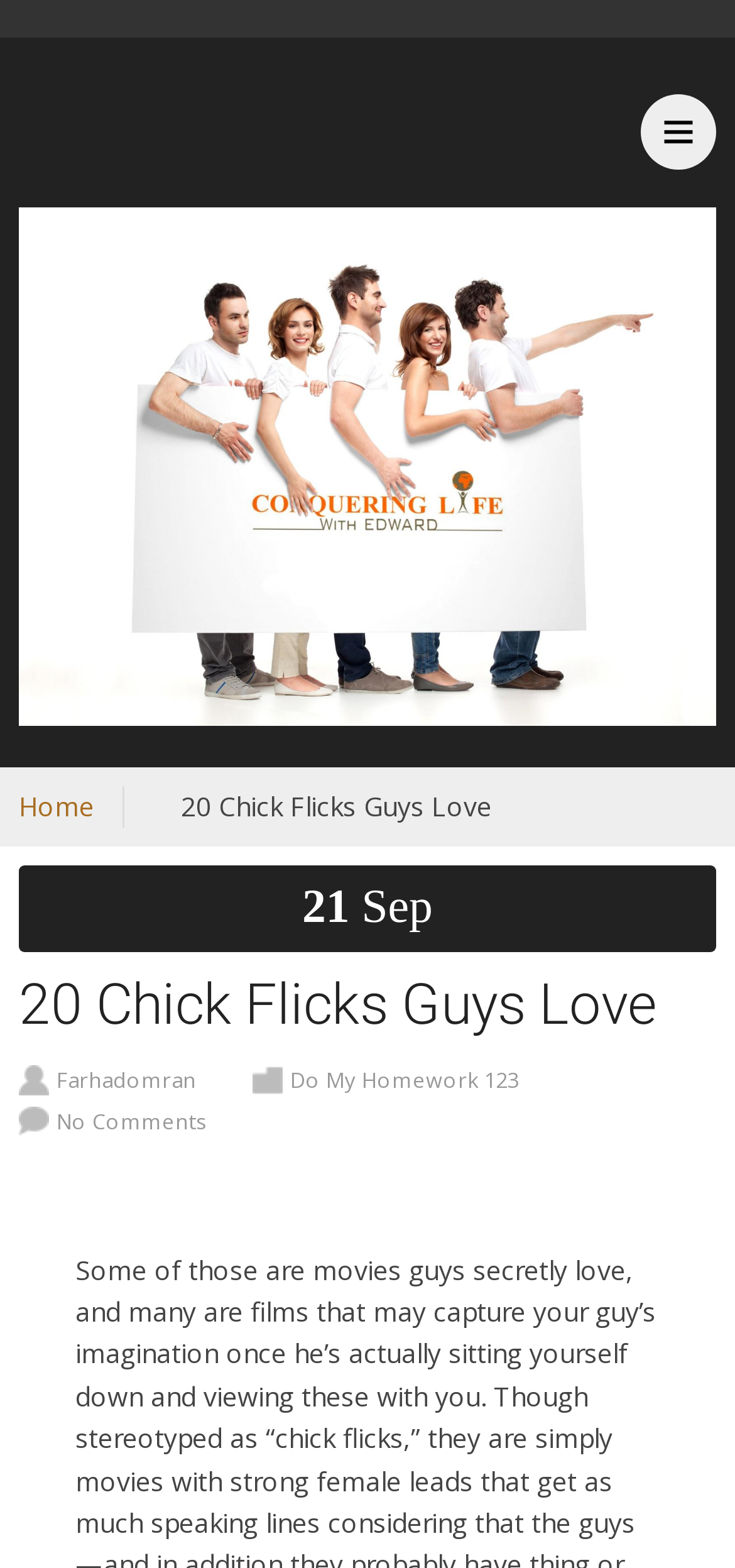Extract the bounding box coordinates for the described element: "alt="Weybridge Hypnosis: 44 7460 802165"". The coordinates should be represented as four float numbers between 0 and 1: [left, top, right, bottom].

[0.026, 0.132, 0.974, 0.465]